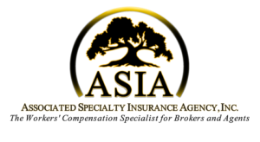Generate a detailed explanation of the scene depicted in the image.

This image features the logo of Associated Specialty Insurance Agency, Inc. (ASIA), prominently displaying the acronym "ASIA" at its center. Surrounding the acronym is a stylized depiction of a tree, symbolizing growth and stability. Beneath the logo, a descriptive tagline reads, "The Workers' Compensation Specialist for Brokers and Agents," emphasizing the agency's focus on providing specialized services in the field of workers’ compensation insurance. The overall design reflects a professional and authoritative presence in the insurance industry, aimed at brokers and agents seeking reliable partners for their insurance needs.